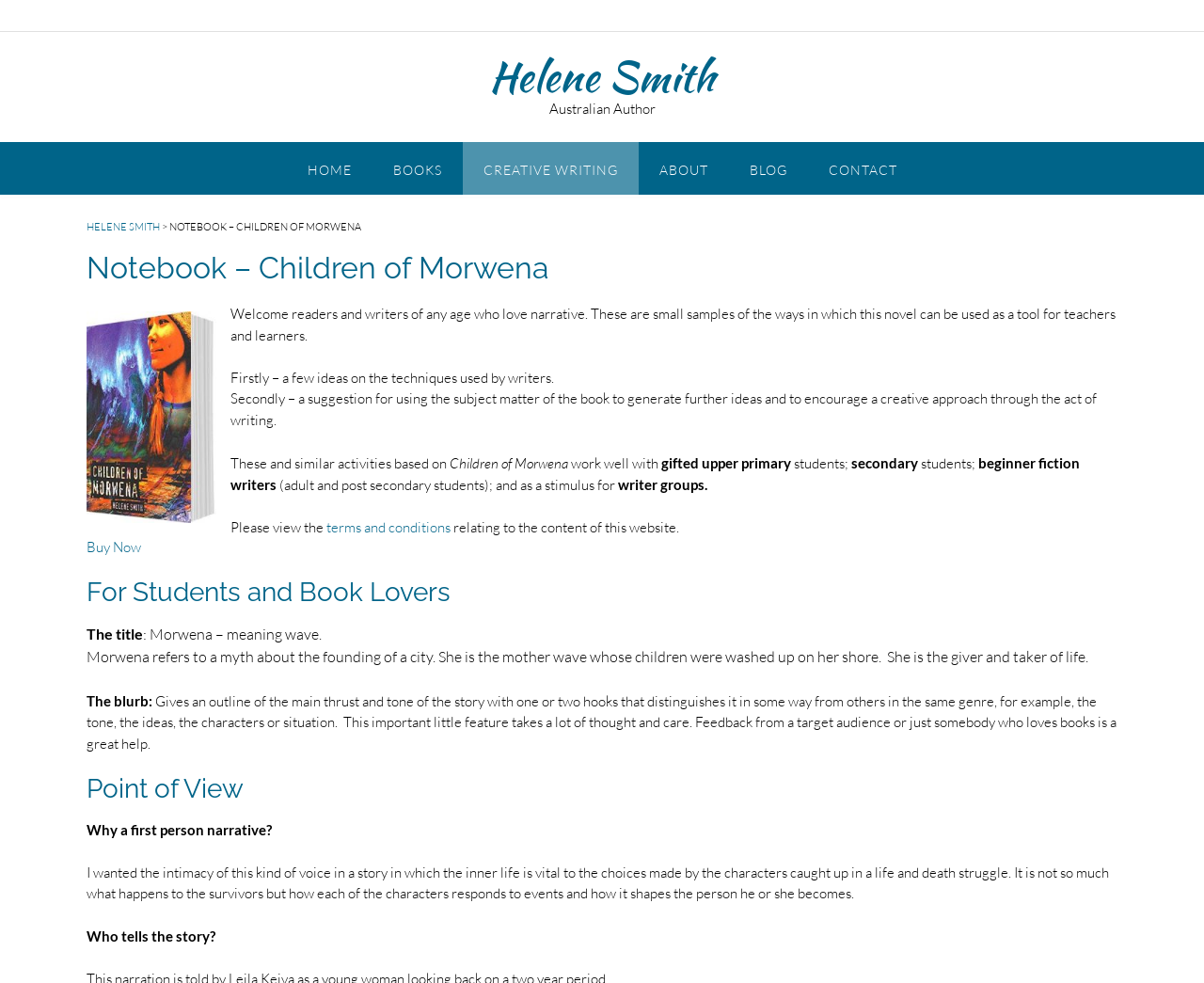Locate the coordinates of the bounding box for the clickable region that fulfills this instruction: "Click the 'CONTACT' link".

[0.671, 0.144, 0.762, 0.198]